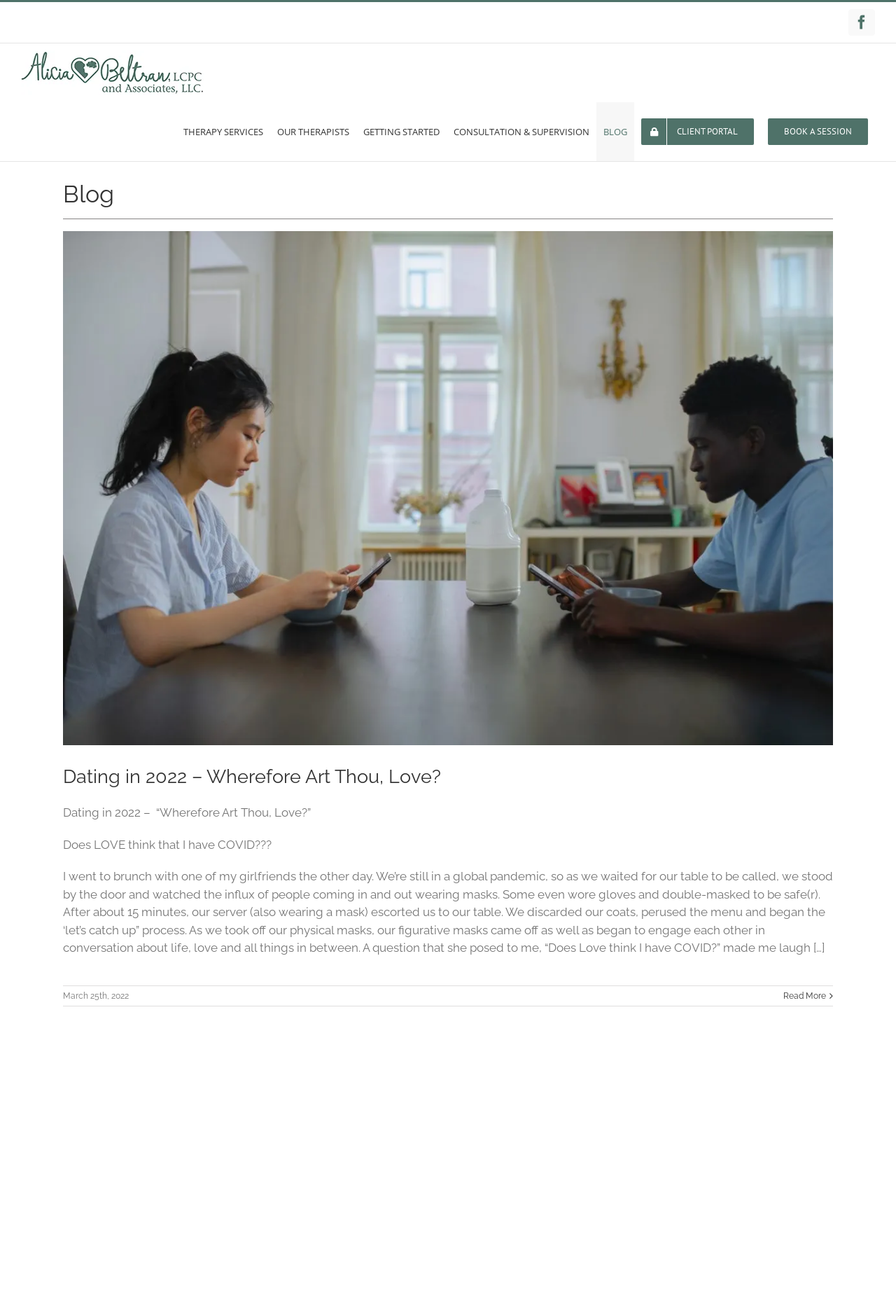Is there a way to go to the top of the page?
Please answer the question with a detailed and comprehensive explanation.

I saw a link element with the description ' Go to Top' at the bottom of the page. This suggests that there is a way to go to the top of the page by clicking on this link.